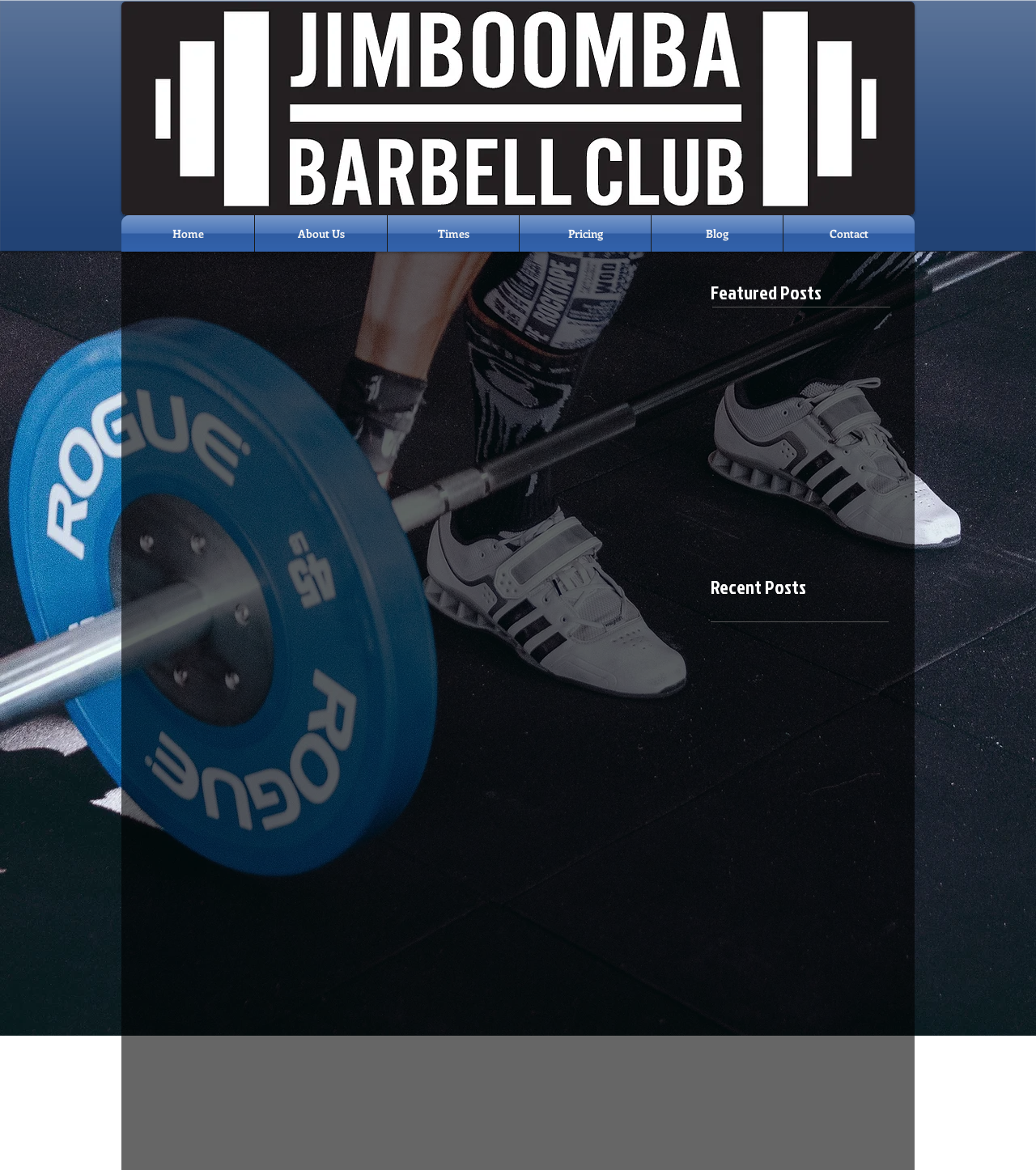Provide an in-depth caption for the webpage.

The webpage is about cutting weight for a meet, with a prominent logo of JBC at the top left corner, taking up about 77% of the width and 18% of the height of the page. Below the logo, there is a navigation bar labeled "Site" that spans about 77% of the width and 3% of the height of the page. The navigation bar contains five links: "Home", "About Us", "Times", "Pricing", and "Blog", which are evenly spaced and take up about 13% of the width each.

To the right of the navigation bar, there are two headings: "Featured Posts" and "Recent Posts", which are stacked vertically and take up about 17% of the width and 2% of the height of the page each. The "Featured Posts" heading is positioned above the "Recent Posts" heading.